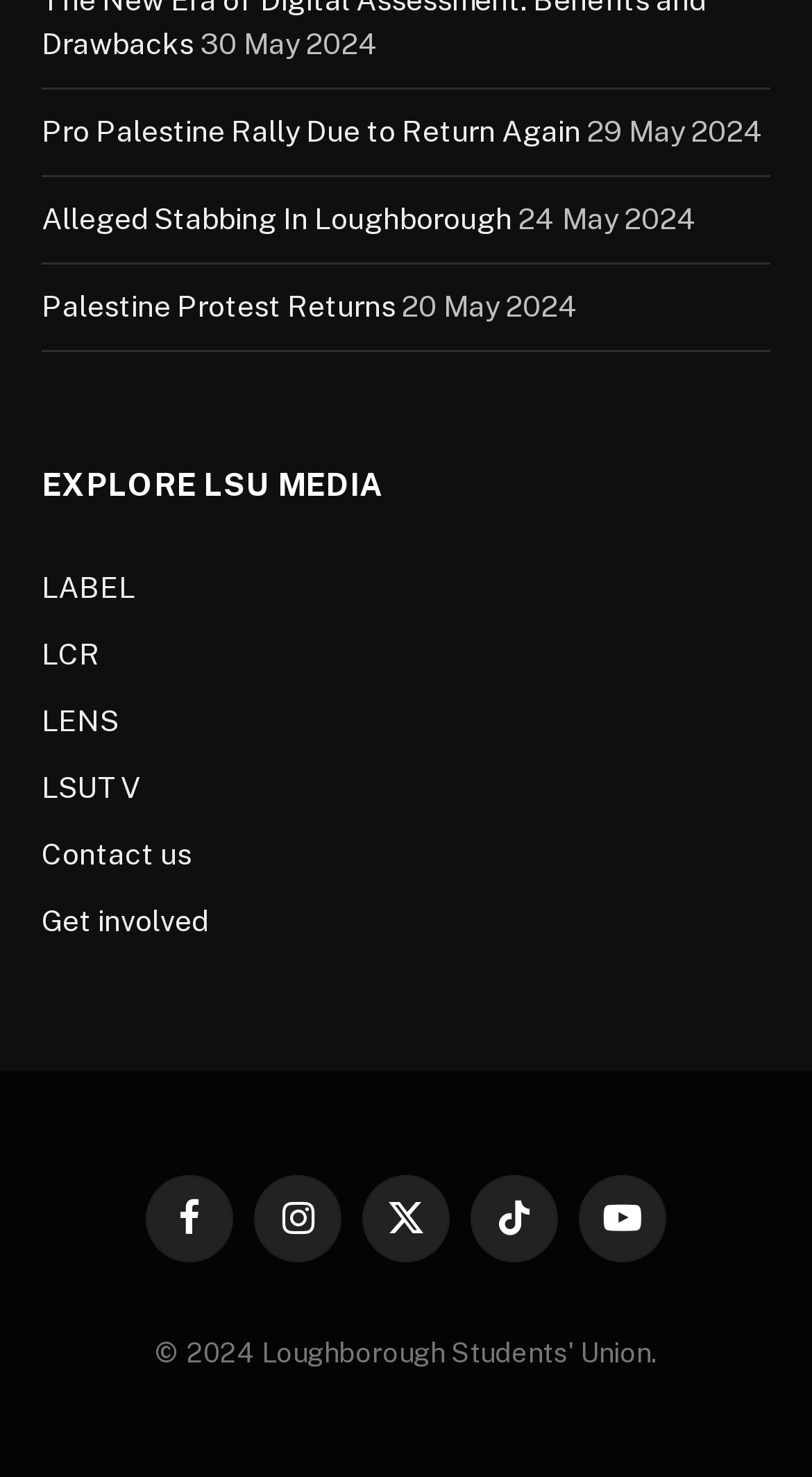Find the bounding box coordinates for the UI element whose description is: "X (Twitter)". The coordinates should be four float numbers between 0 and 1, in the format [left, top, right, bottom].

[0.446, 0.795, 0.554, 0.854]